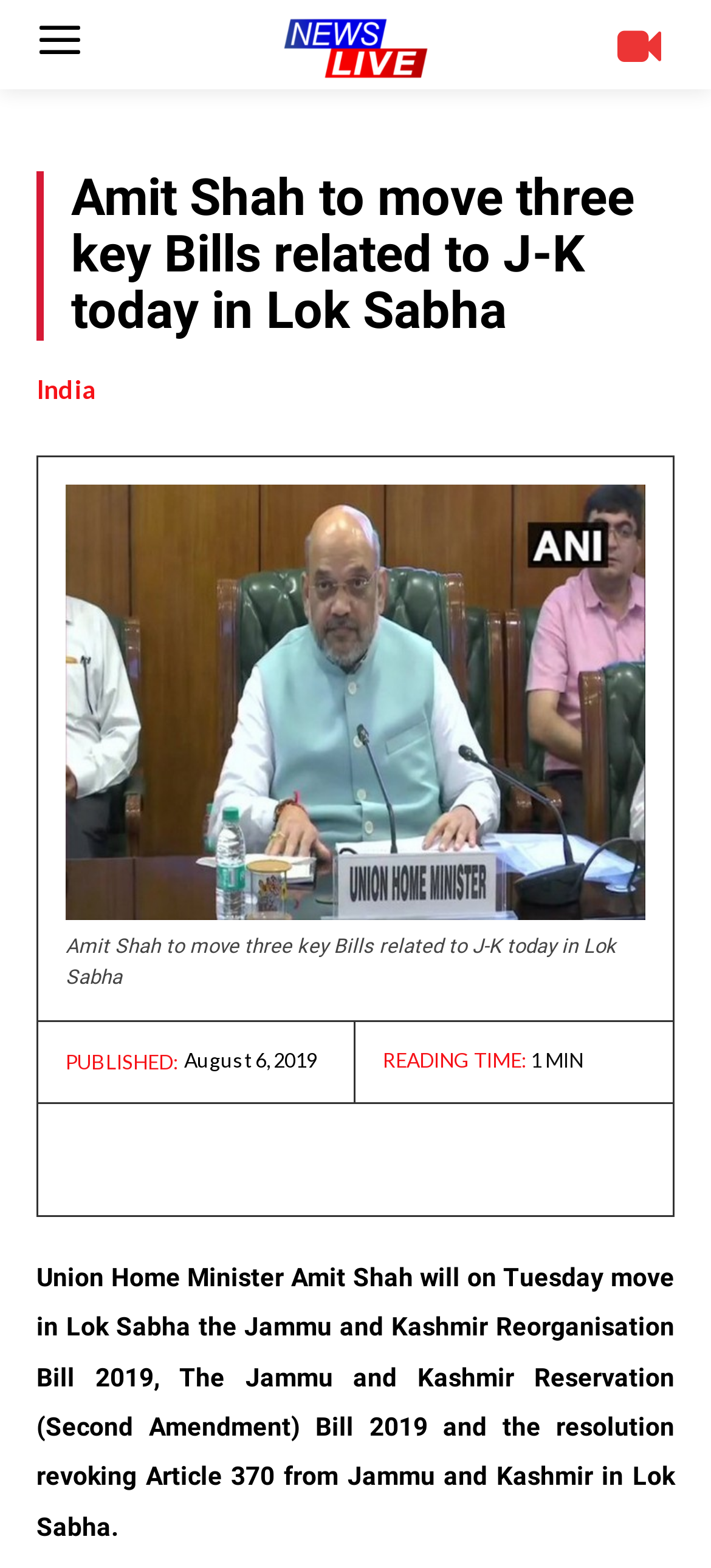Pinpoint the bounding box coordinates of the area that should be clicked to complete the following instruction: "go to India page". The coordinates must be given as four float numbers between 0 and 1, i.e., [left, top, right, bottom].

[0.051, 0.237, 0.136, 0.26]